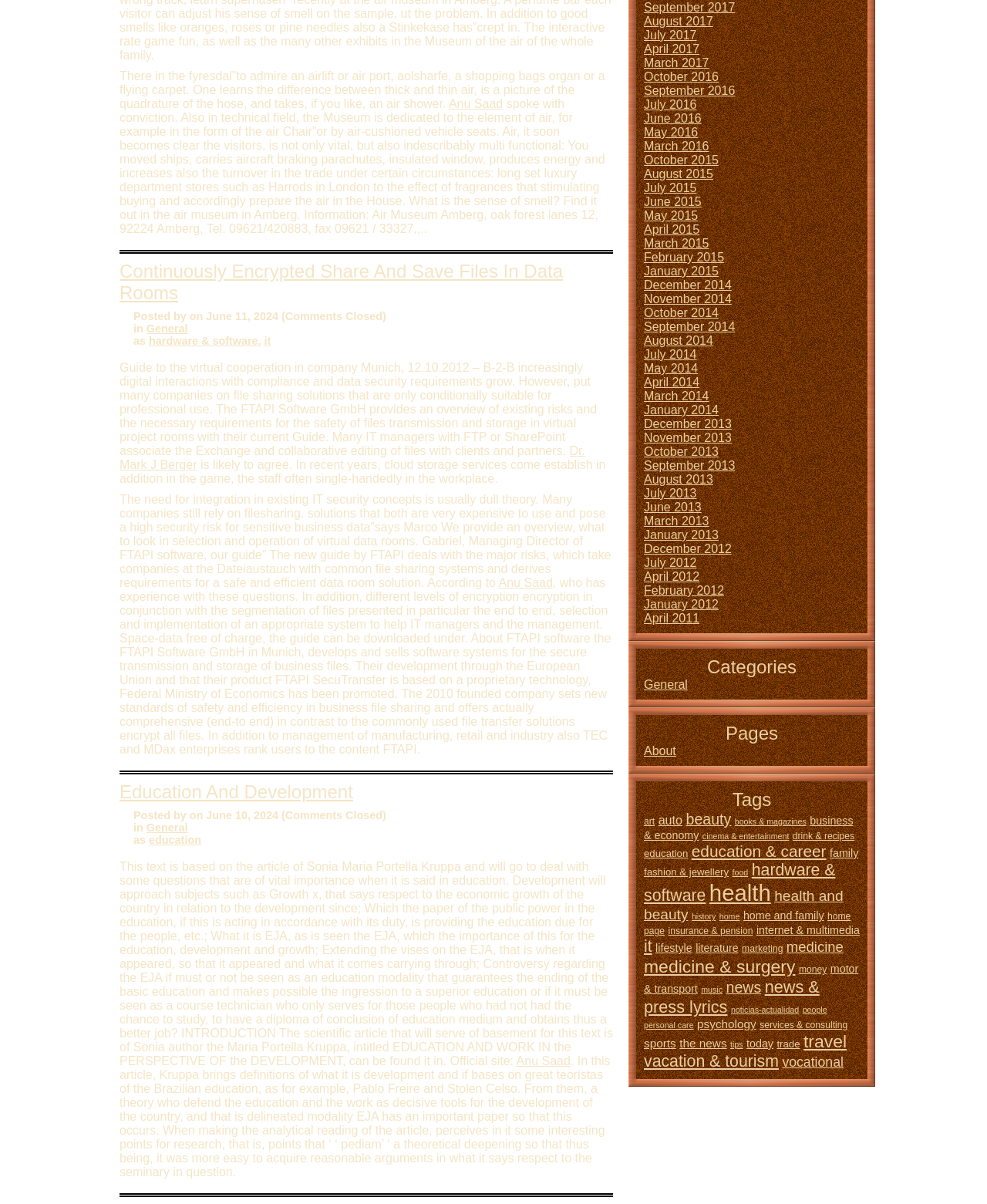Locate the bounding box coordinates of the clickable region to complete the following instruction: "Browse archives from 'September 2017'."

[0.652, 0.001, 0.745, 0.012]